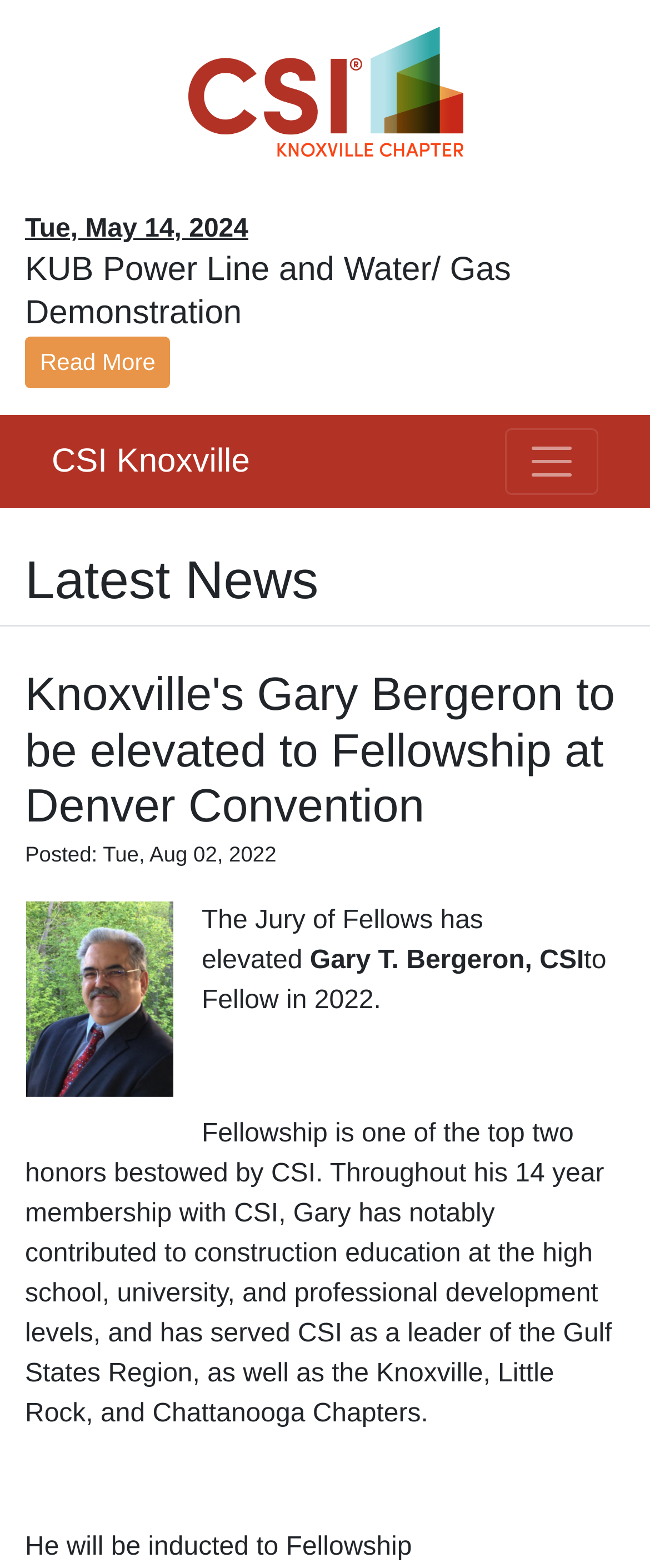What is the event mentioned in the first news article?
Provide a well-explained and detailed answer to the question.

I found the latest news section on the webpage, which has a heading 'Latest News'. Under this section, I found a static text element with the text 'KUB Power Line and Water/ Gas Demonstration', which is the event mentioned in the first news article.